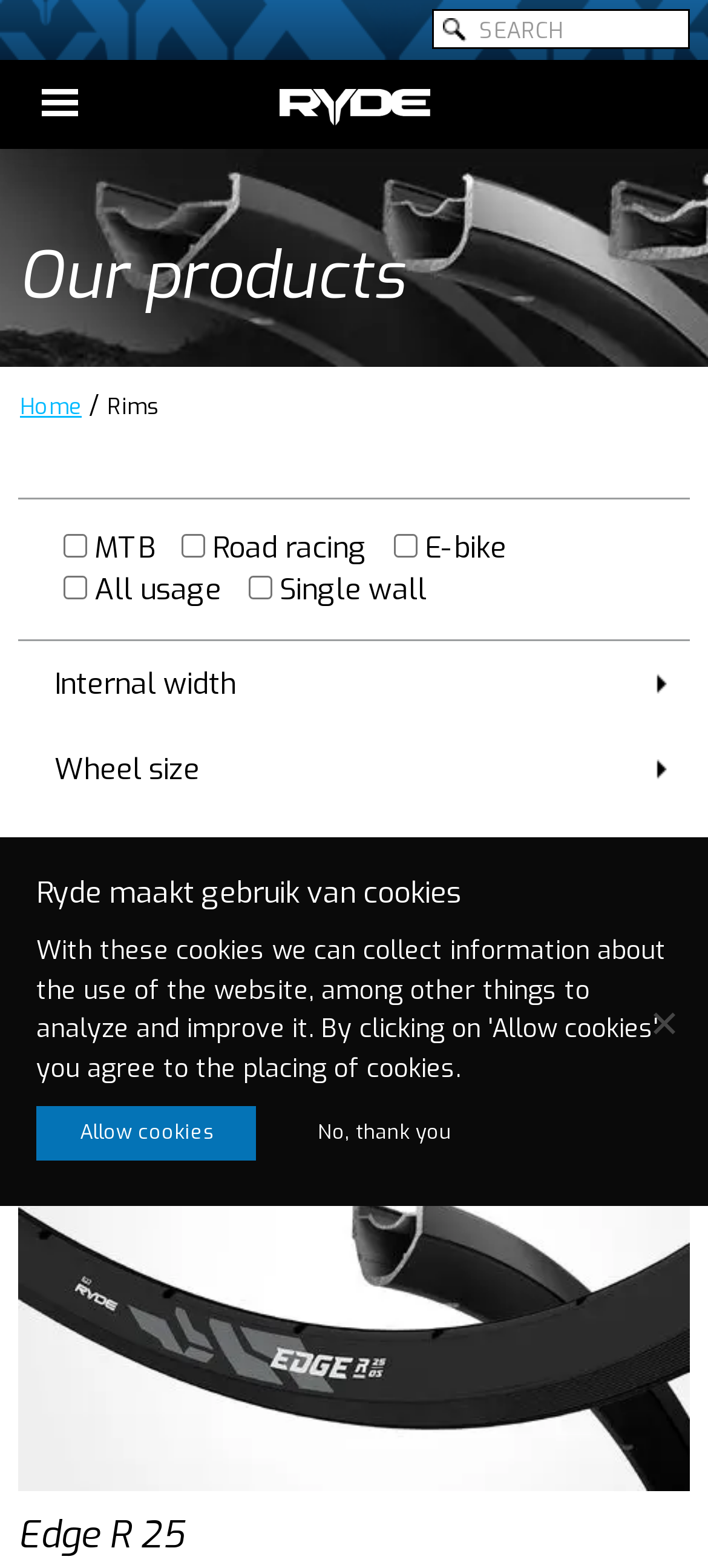Find the bounding box coordinates of the clickable area required to complete the following action: "Go to last slide".

None